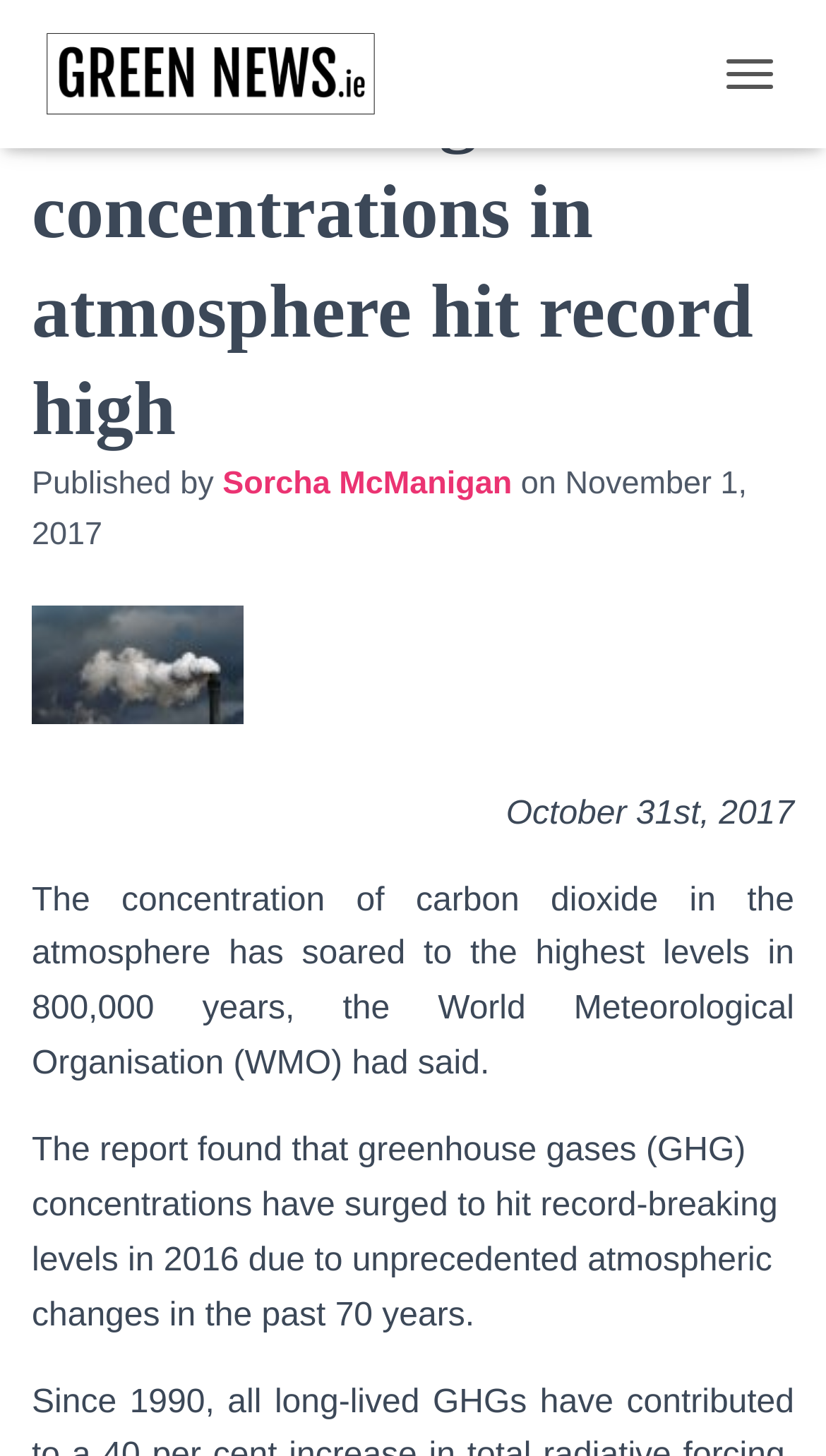What is the topic of the article?
Using the details from the image, give an elaborate explanation to answer the question.

I found the answer by reading the heading and the text, which discusses the record-breaking levels of greenhouse gases in the atmosphere.